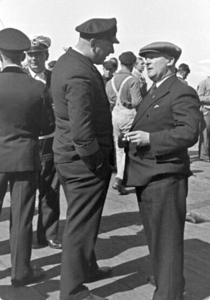What is the atmosphere like on the ship?
Observe the image and answer the question with a one-word or short phrase response.

Hustle and bustle